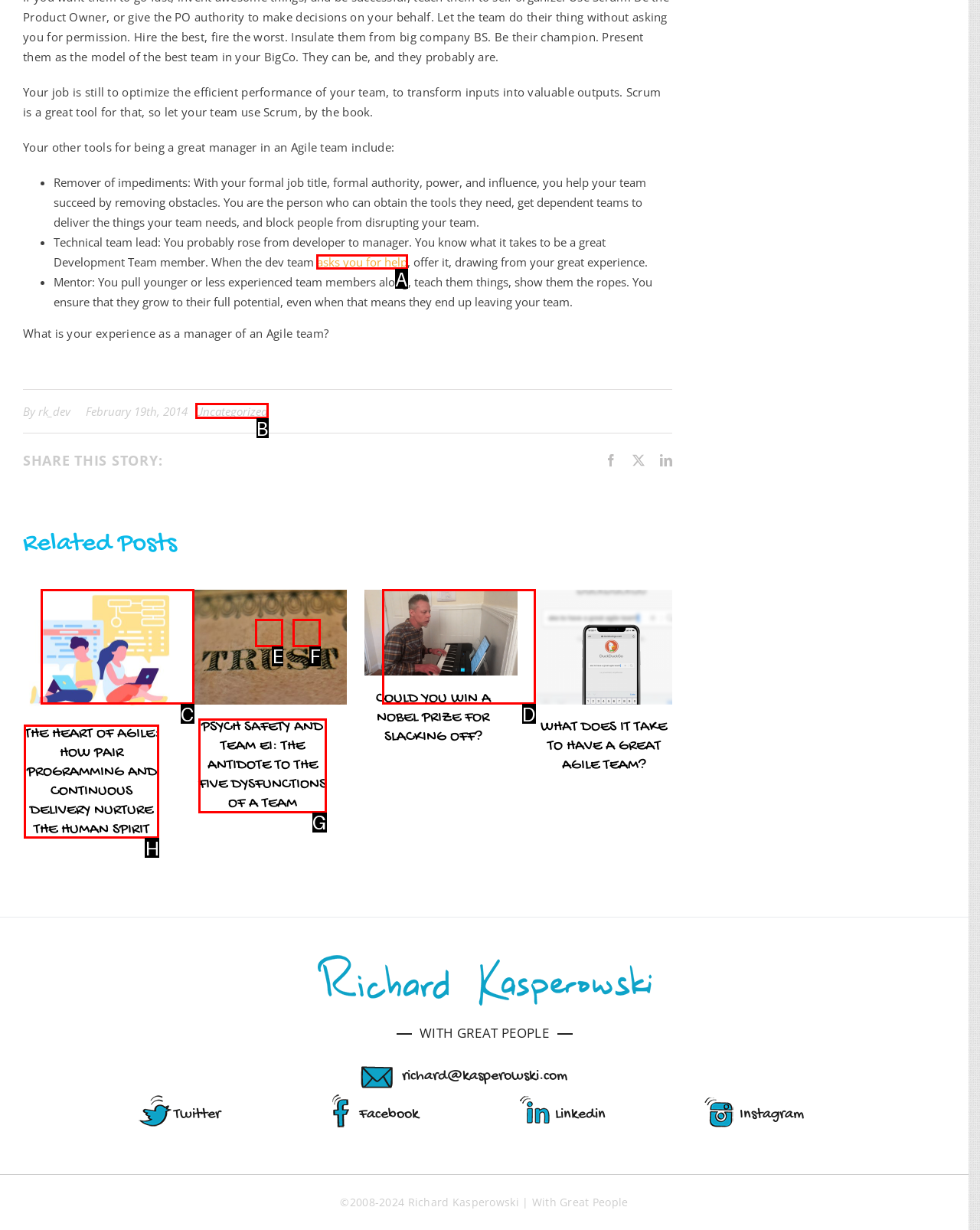To complete the instruction: Click on the 'asks you for help' link, which HTML element should be clicked?
Respond with the option's letter from the provided choices.

A